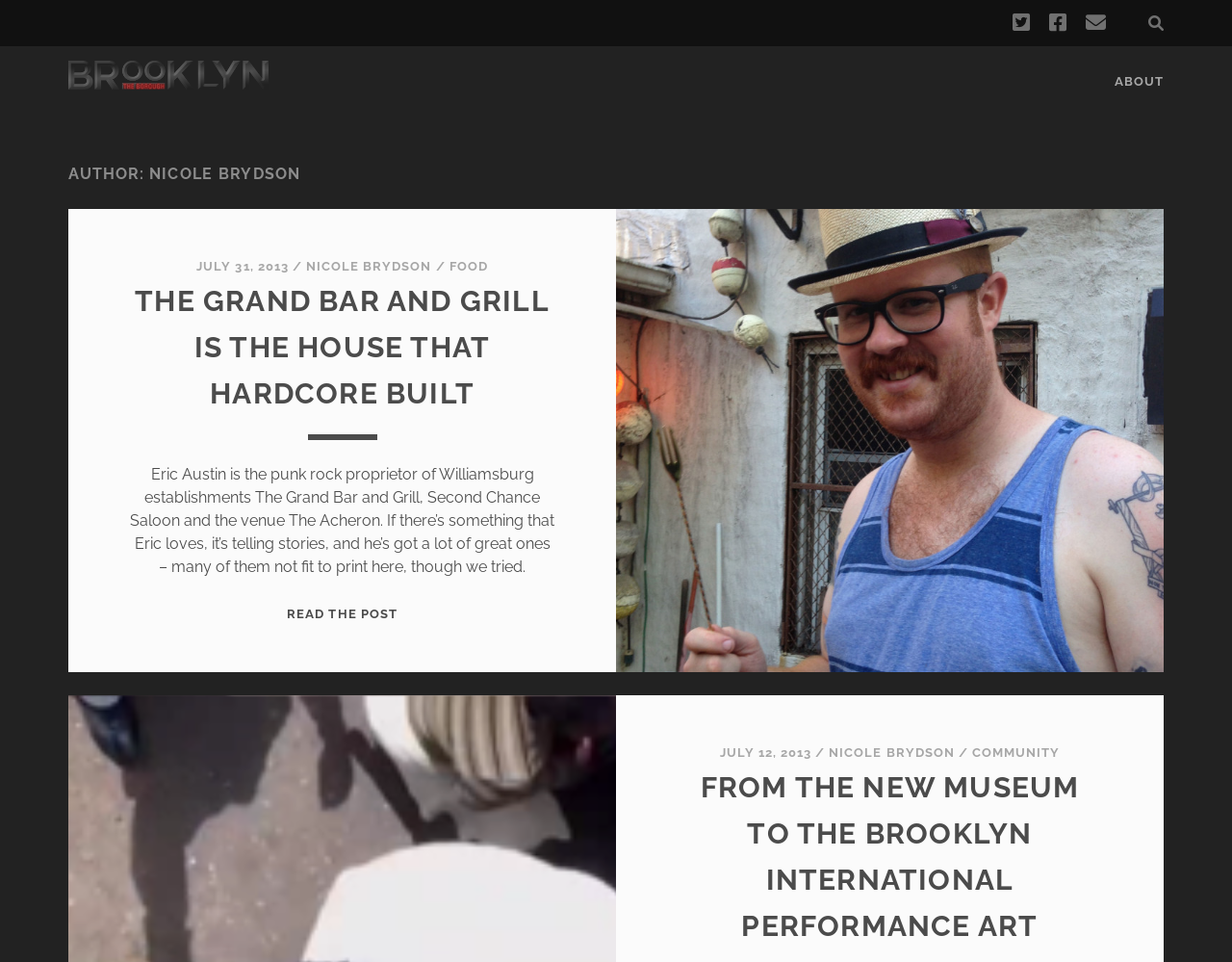Respond to the question below with a single word or phrase: What is the category of the first article?

FOOD